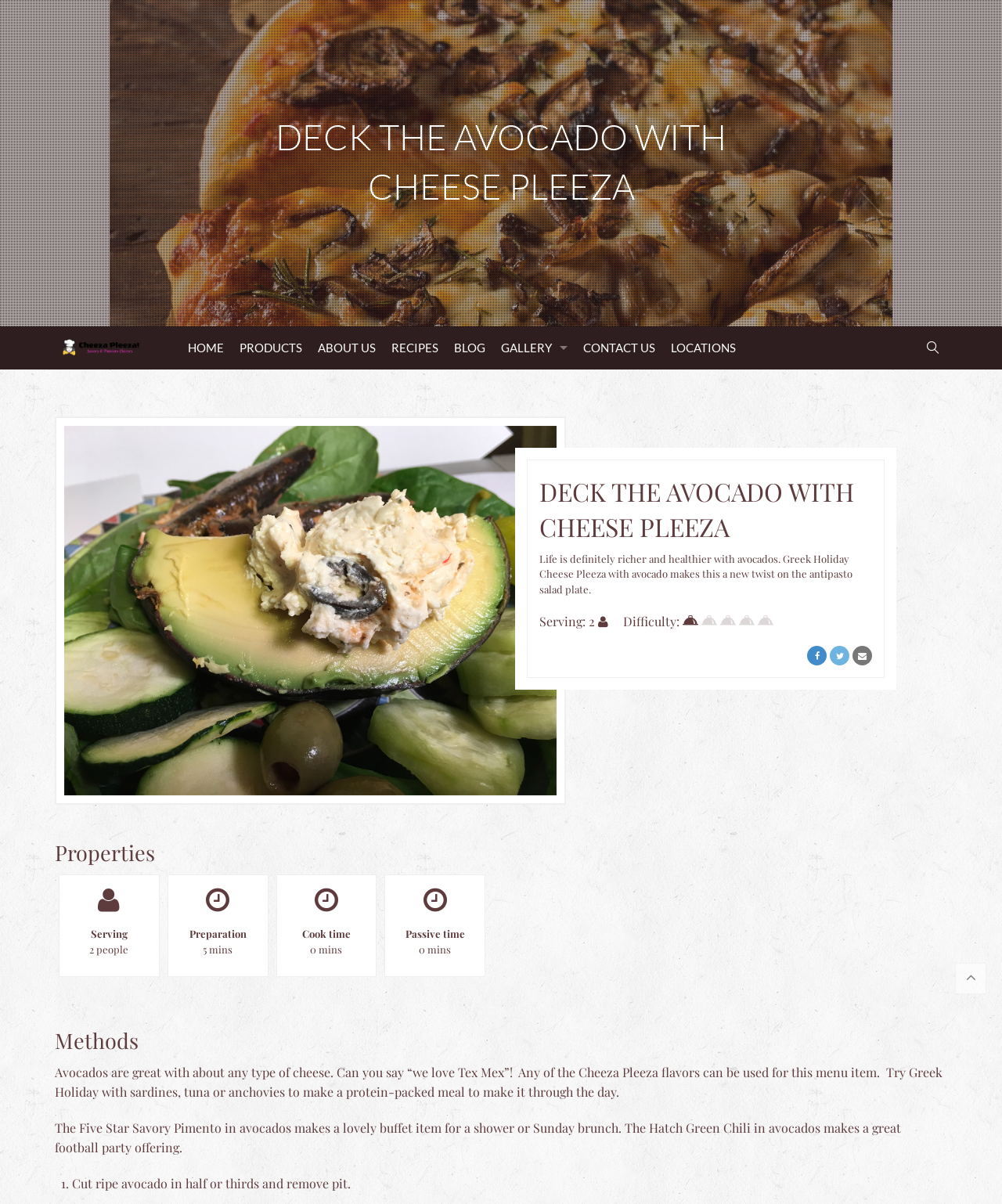Could you highlight the region that needs to be clicked to execute the instruction: "Click PRODUCTS"?

[0.231, 0.271, 0.309, 0.307]